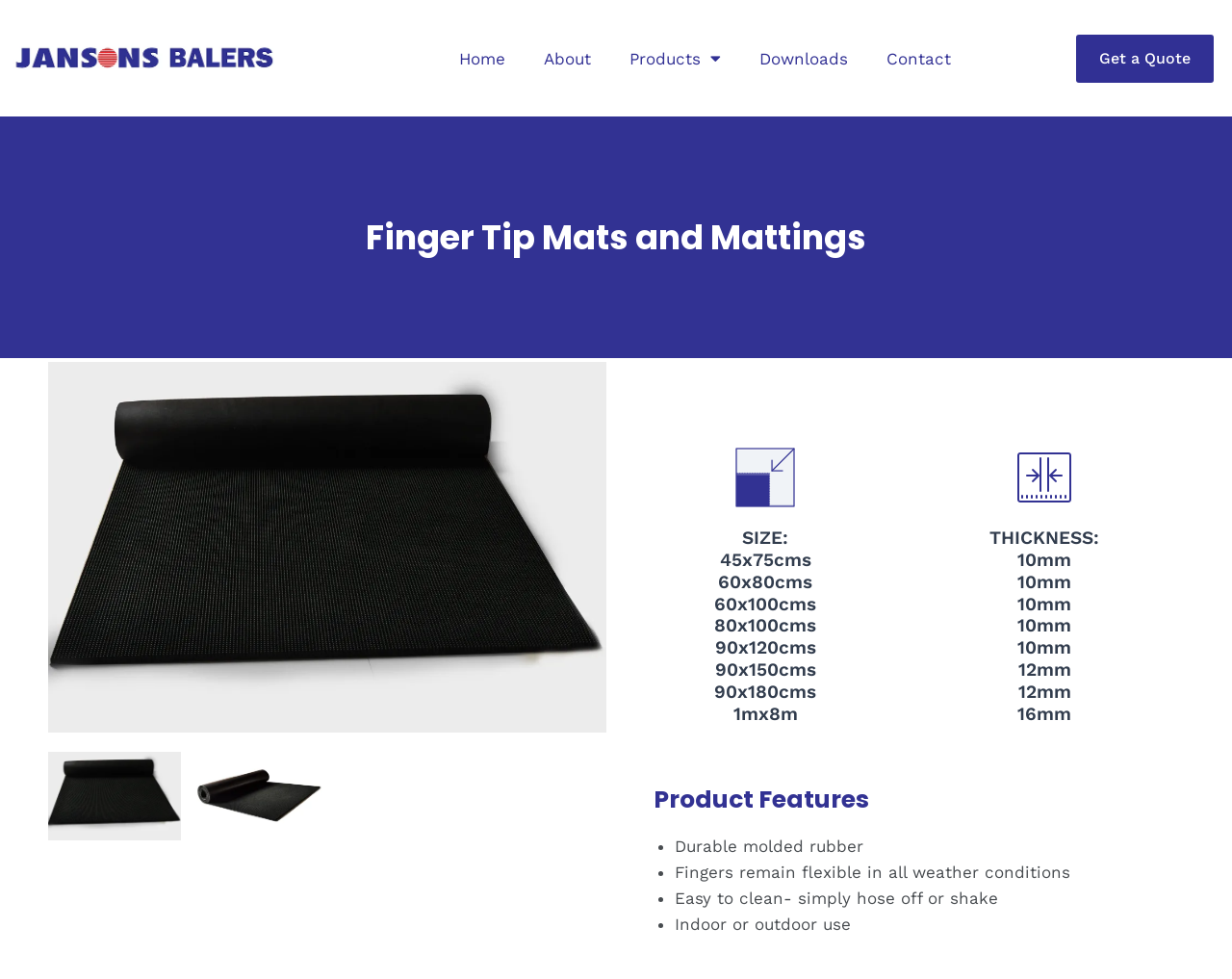Please answer the following question using a single word or phrase: 
What is the purpose of the 'Get a Quote' link?

To request a quote